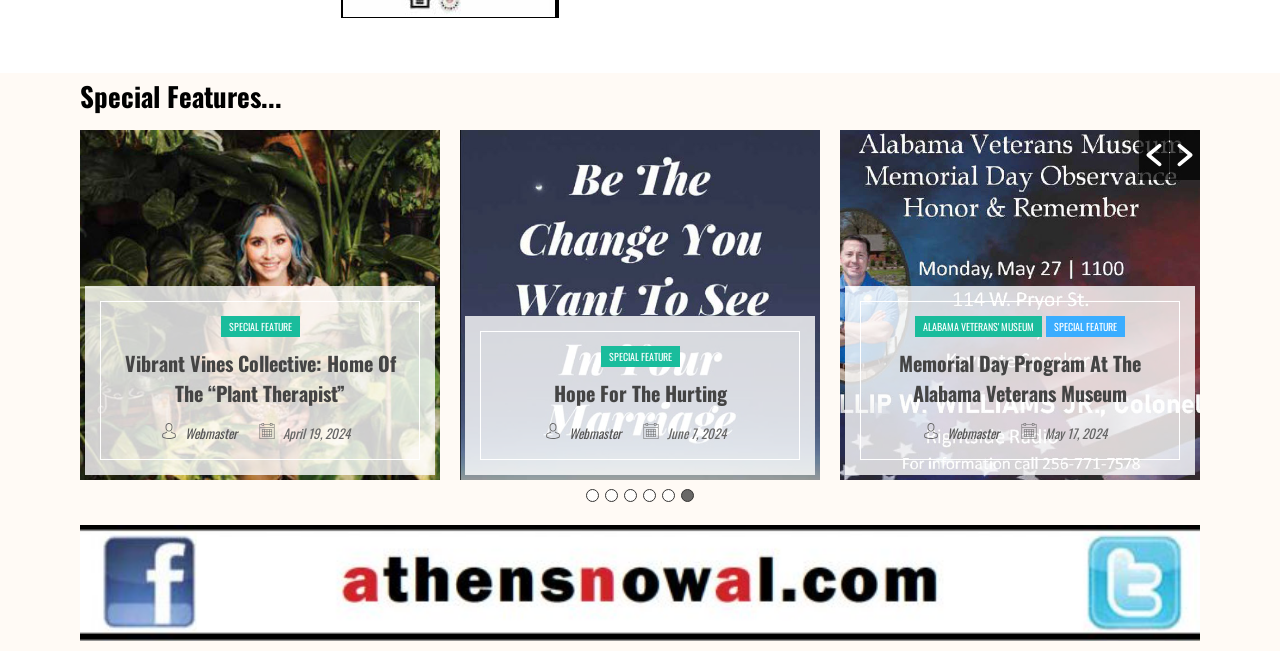What is the orientation of the toolbar?
Please provide a comprehensive and detailed answer to the question.

The orientation of the toolbar is obtained by reading the attribute 'orientation' of the toolbar element, which is set to 'horizontal'.